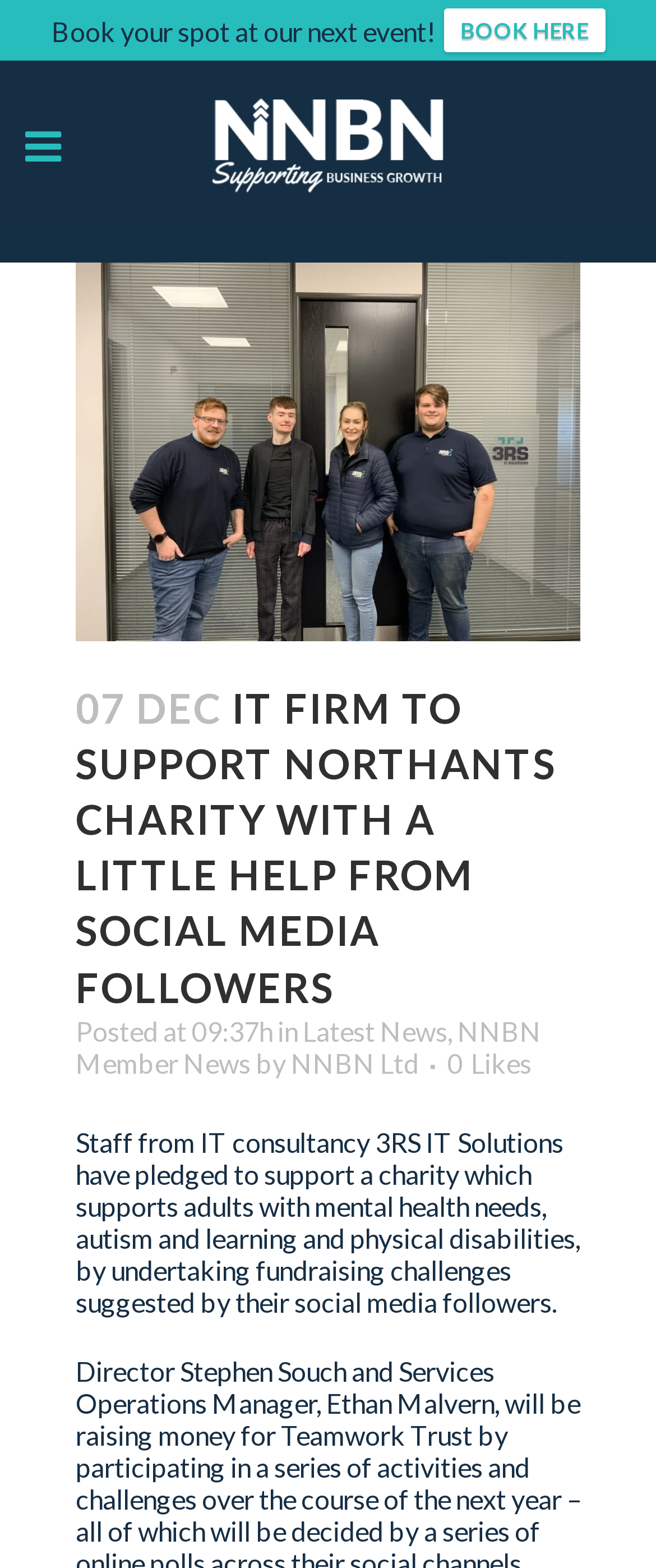Provide a thorough description of the webpage you see.

The webpage appears to be a news article or blog post about a charity event. At the top of the page, there is a call-to-action button "BOOK HERE" next to the text "Book your spot at our next event!" which is positioned near the top left corner of the page. 

Below this, there are two layout tables, one on the left and one on the right, which seem to be used for layout purposes only. The right layout table contains a logo link with an image, positioned roughly in the top center of the page.

There is a horizontal line or separator below these elements, indicated by an image with a width of the entire page.

Below the horizontal line, there is a large image of "3RS IT" which takes up most of the page width. Above this image, there is a heading that reads "07 DEC IT FIRM TO SUPPORT NORTHANTS CHARITY WITH A LITTLE HELP FROM SOCIAL MEDIA FOLLOWERS" which spans across the page.

Below the heading, there is a paragraph of text that reads "Staff from IT consultancy 3RS IT Solutions have pledged to support a charity which supports adults with mental health needs, autism and learning and physical disabilities, by undertaking fundraising challenges suggested by their social media followers." This text is positioned below the heading and above a series of links and text elements.

To the right of the paragraph, there are several links and text elements, including "Posted at 09:37h", "in", "Latest News", "NNBN Member News", "by", "NNBN Ltd", and "0 Likes". These elements are positioned in a vertical column, with the links and text elements stacked on top of each other.